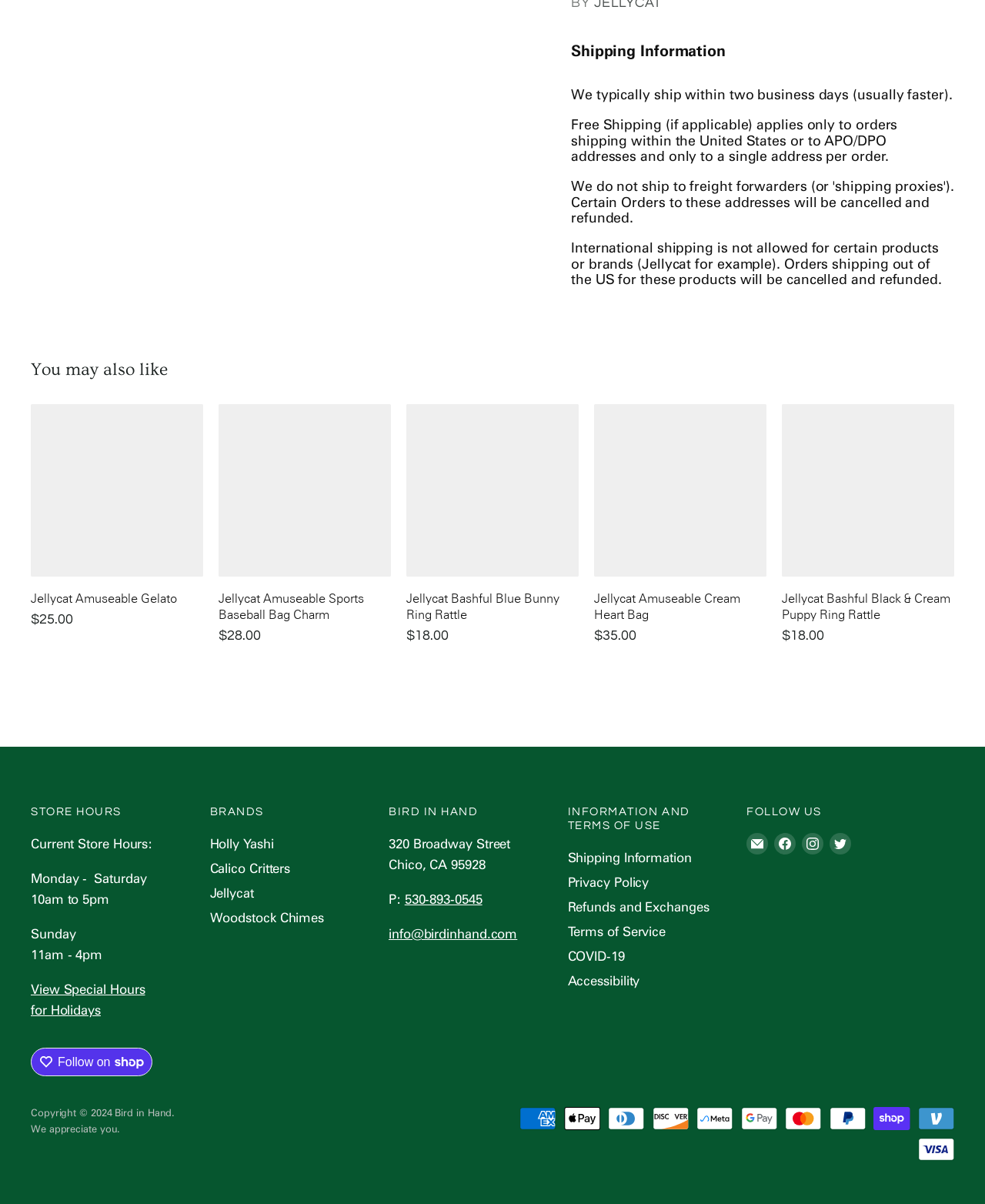Provide the bounding box coordinates for the UI element that is described by this text: "Shipping Information". The coordinates should be in the form of four float numbers between 0 and 1: [left, top, right, bottom].

[0.576, 0.704, 0.702, 0.718]